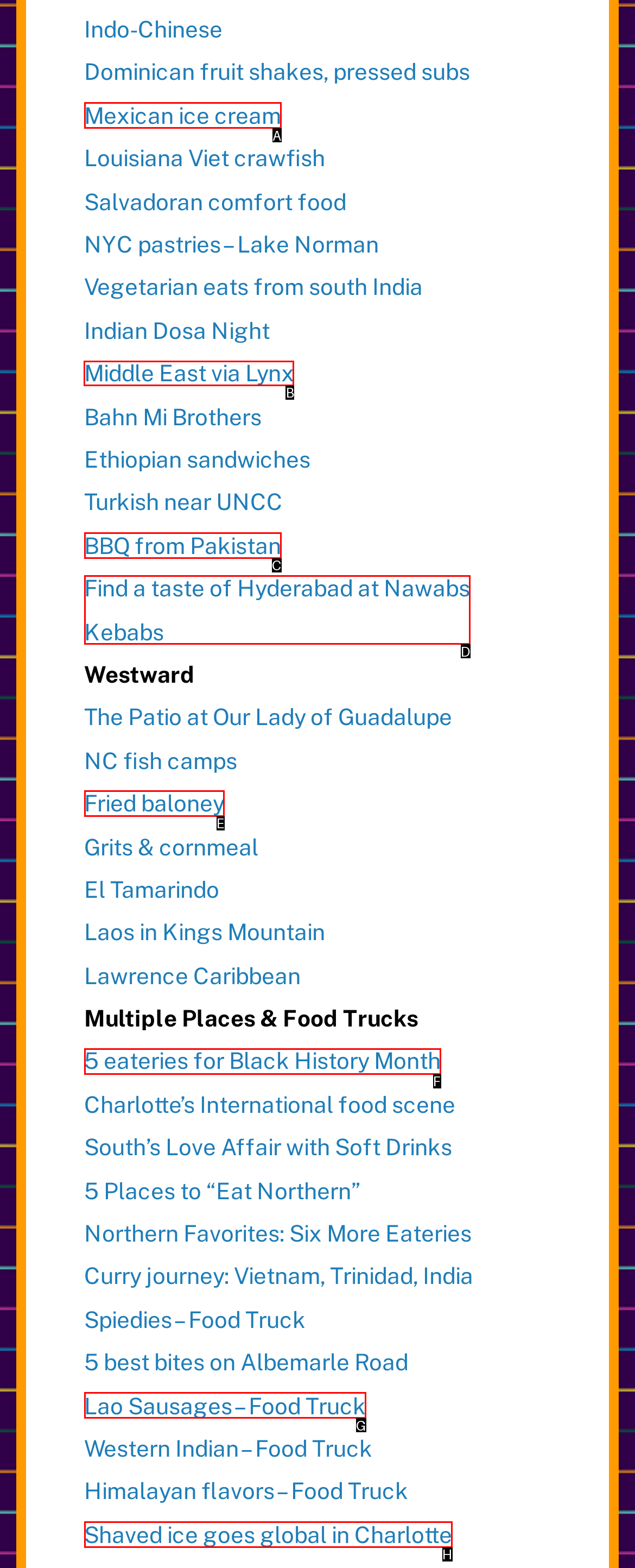Select the right option to accomplish this task: Click the menu button. Reply with the letter corresponding to the correct UI element.

None